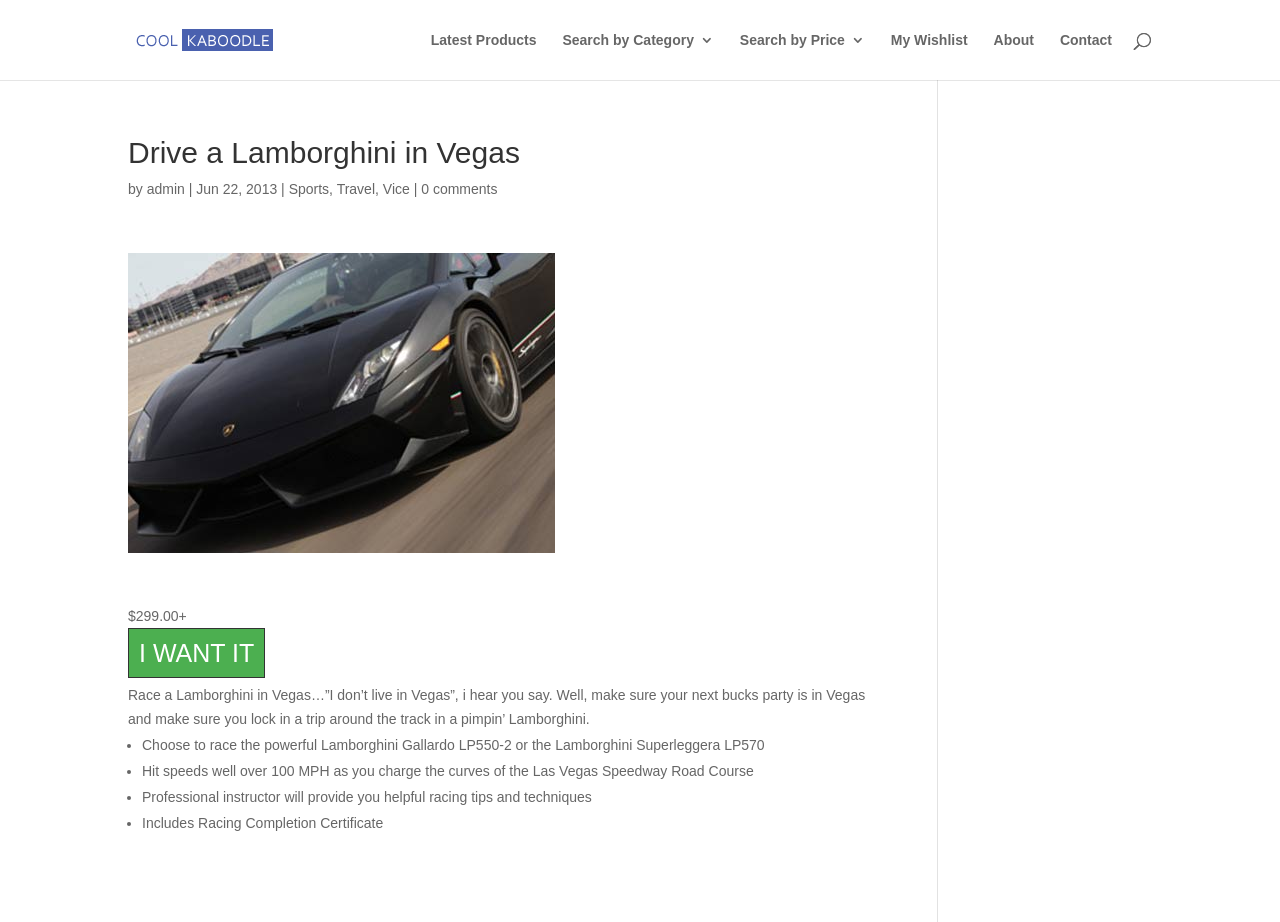Please give a one-word or short phrase response to the following question: 
Who is the author of the product description?

admin